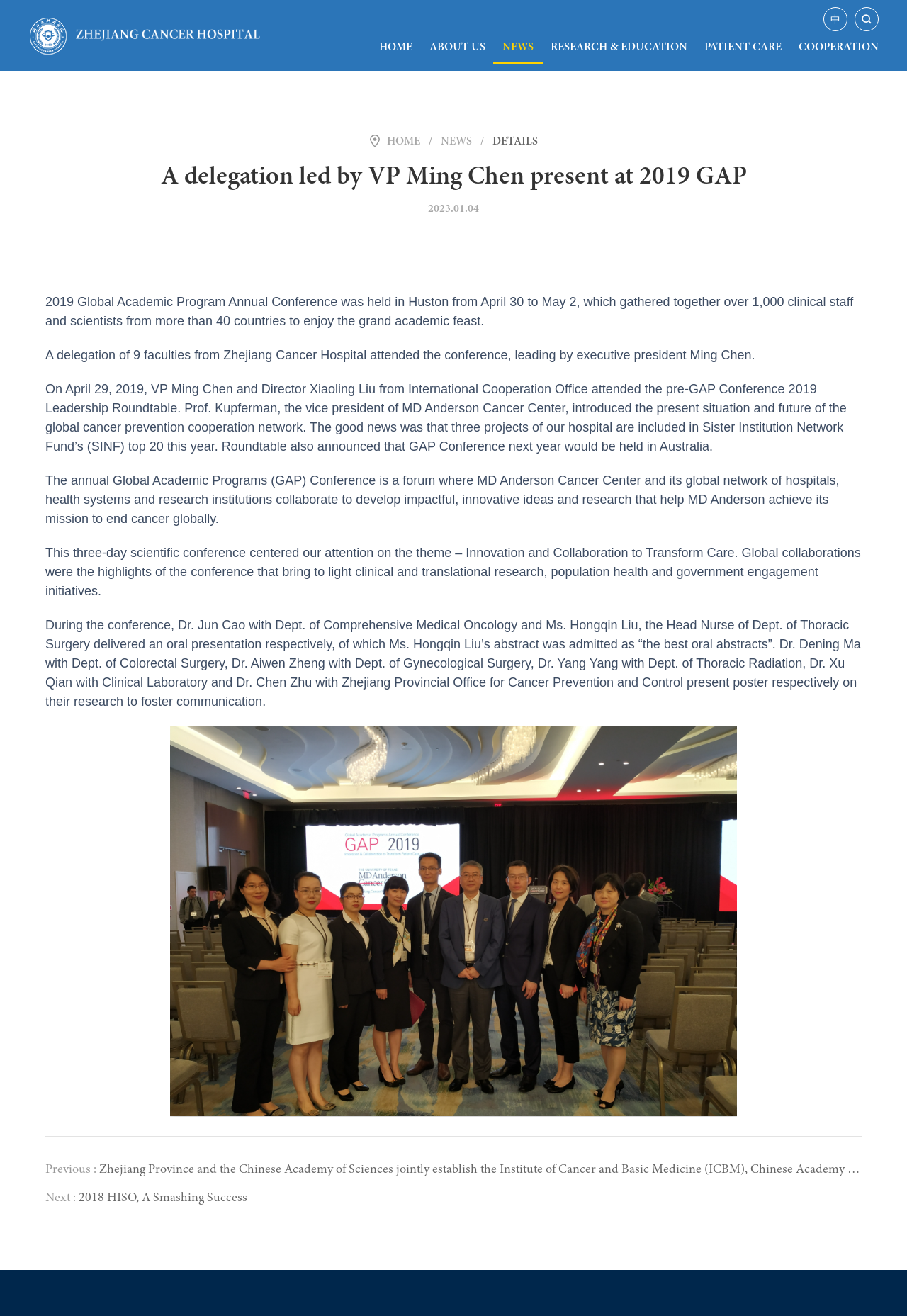Locate the headline of the webpage and generate its content.

A delegation led by VP Ming Chen present at 2019 GAP